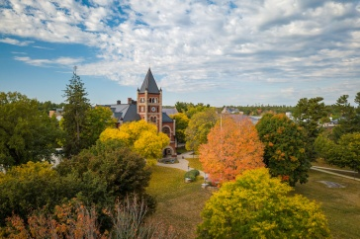What is the purpose of the image according to the caption?
Observe the image and answer the question with a one-word or short phrase response.

to accompany the announcement of the Search Committee for the UNH President